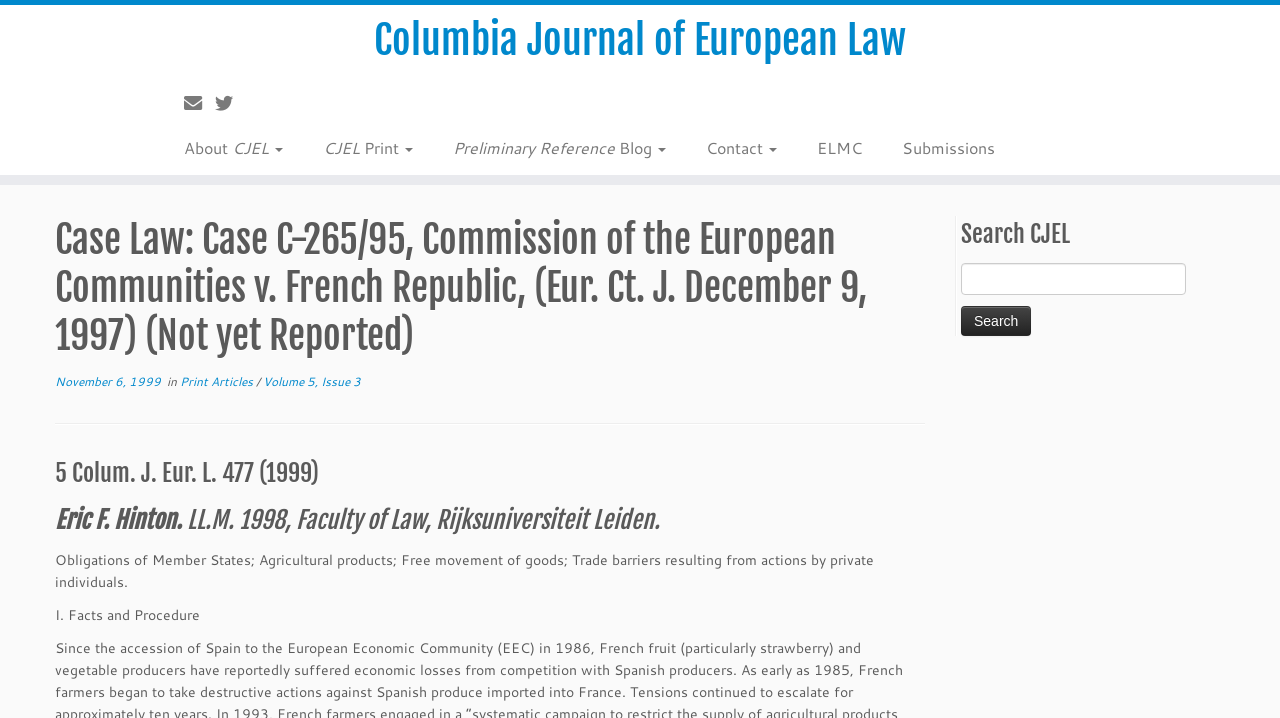What is the function of the search box?
By examining the image, provide a one-word or phrase answer.

Search CJEL